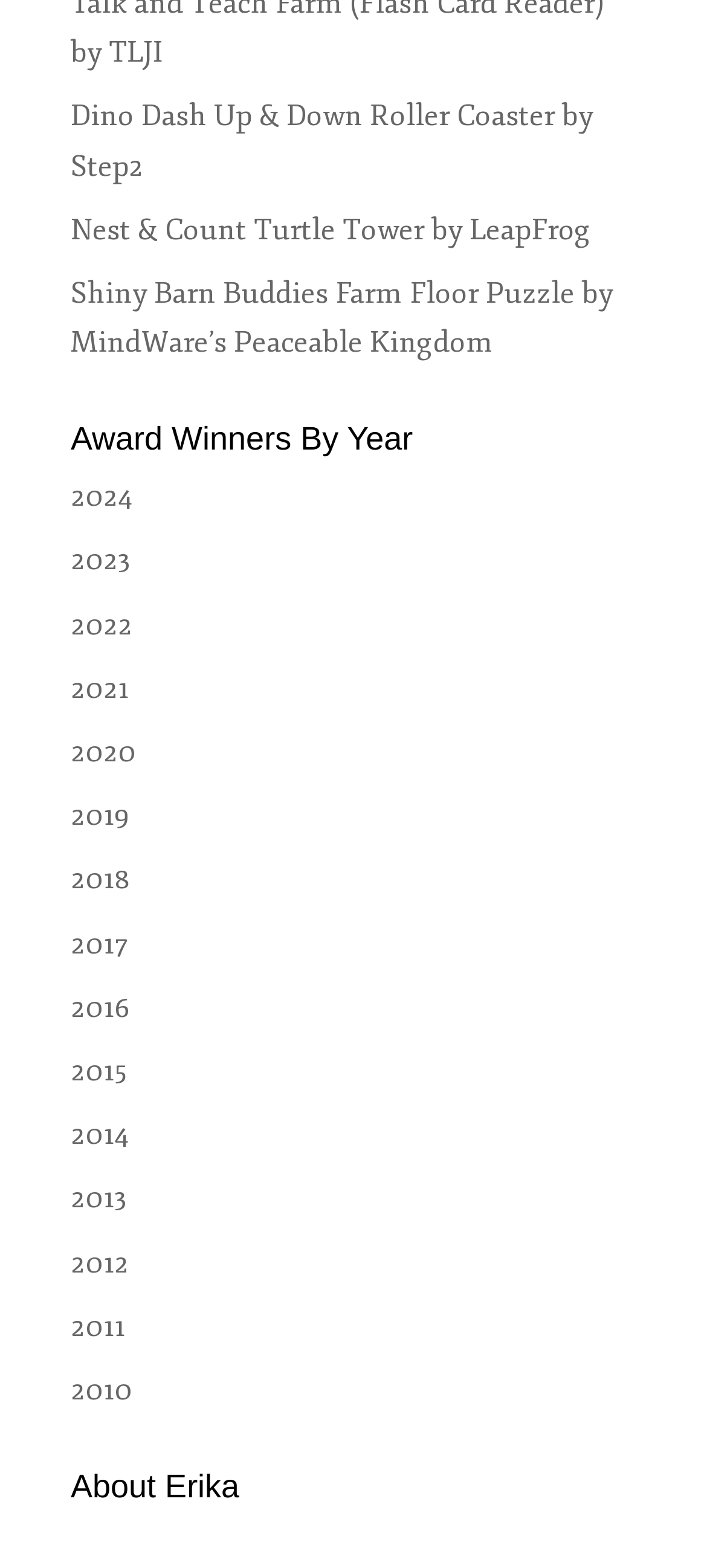Determine the bounding box coordinates for the element that should be clicked to follow this instruction: "View Award Winners of 2024". The coordinates should be given as four float numbers between 0 and 1, in the format [left, top, right, bottom].

[0.1, 0.306, 0.187, 0.329]